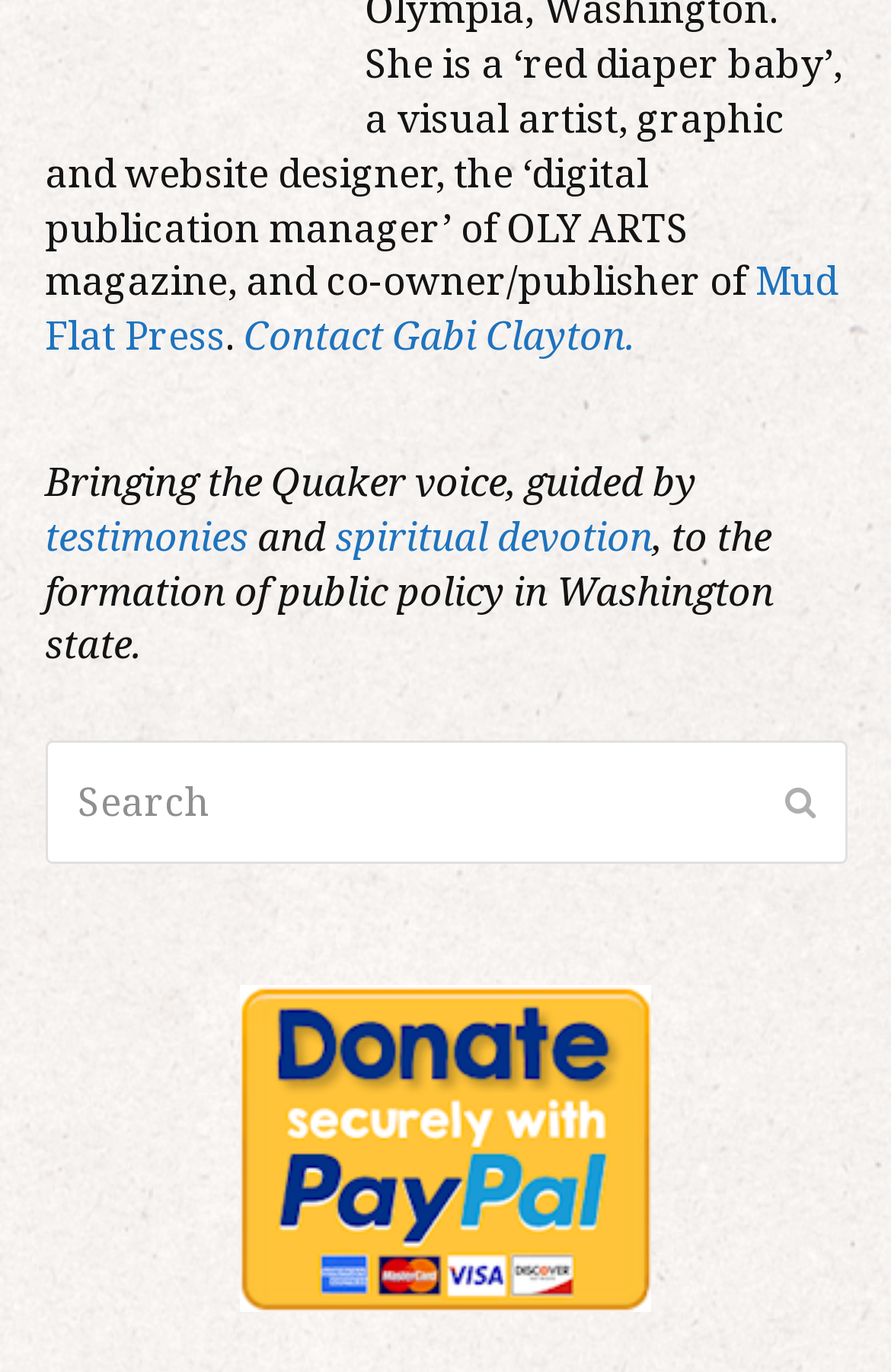Refer to the element description spiritual devotion and identify the corresponding bounding box in the screenshot. Format the coordinates as (top-left x, top-left y, bottom-right x, bottom-right y) with values in the range of 0 to 1.

[0.376, 0.371, 0.732, 0.409]